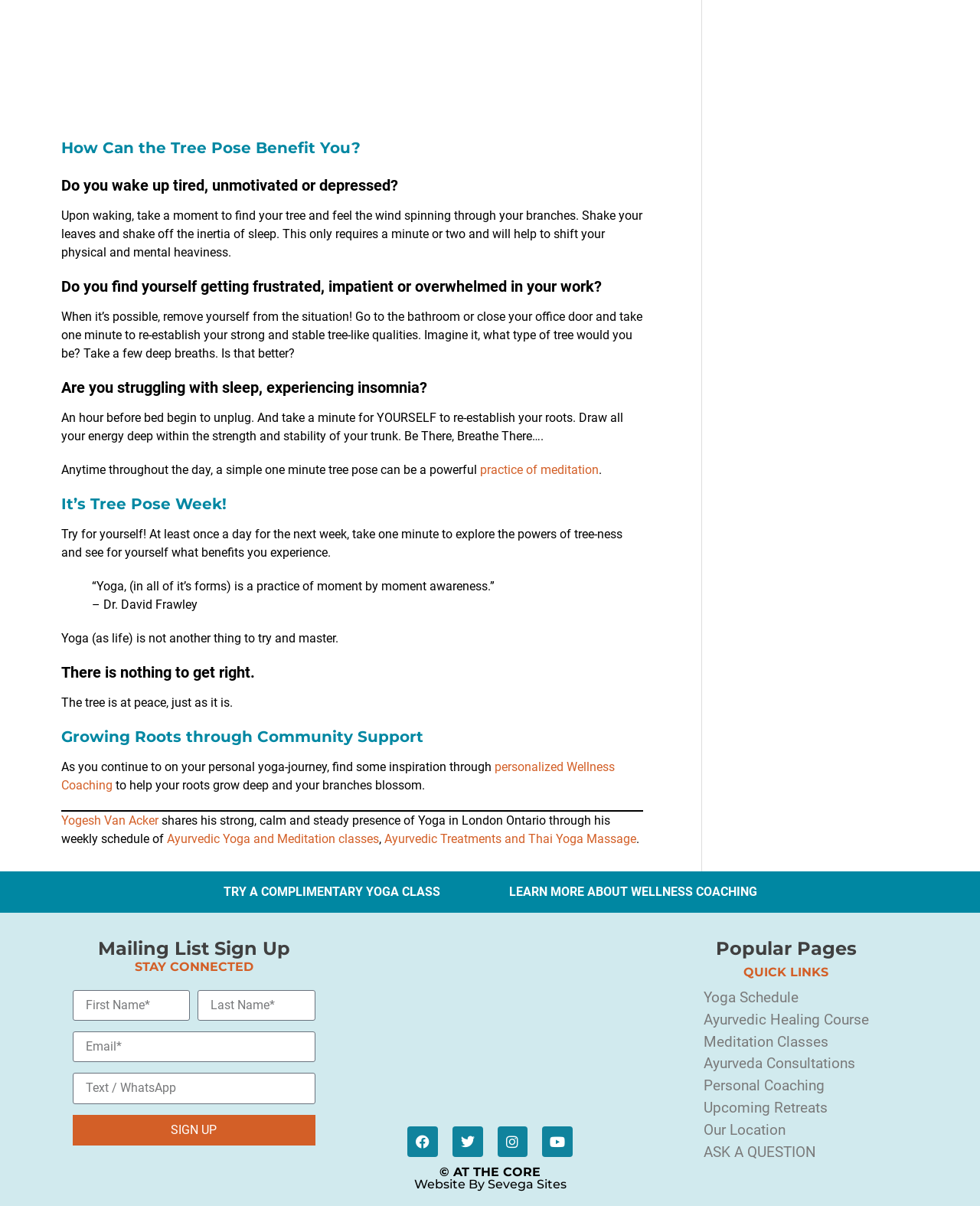Please determine the bounding box coordinates, formatted as (top-left x, top-left y, bottom-right x, bottom-right y), with all values as floating point numbers between 0 and 1. Identify the bounding box of the region described as: Ayurvedic Healing Course

[0.718, 0.837, 0.886, 0.855]